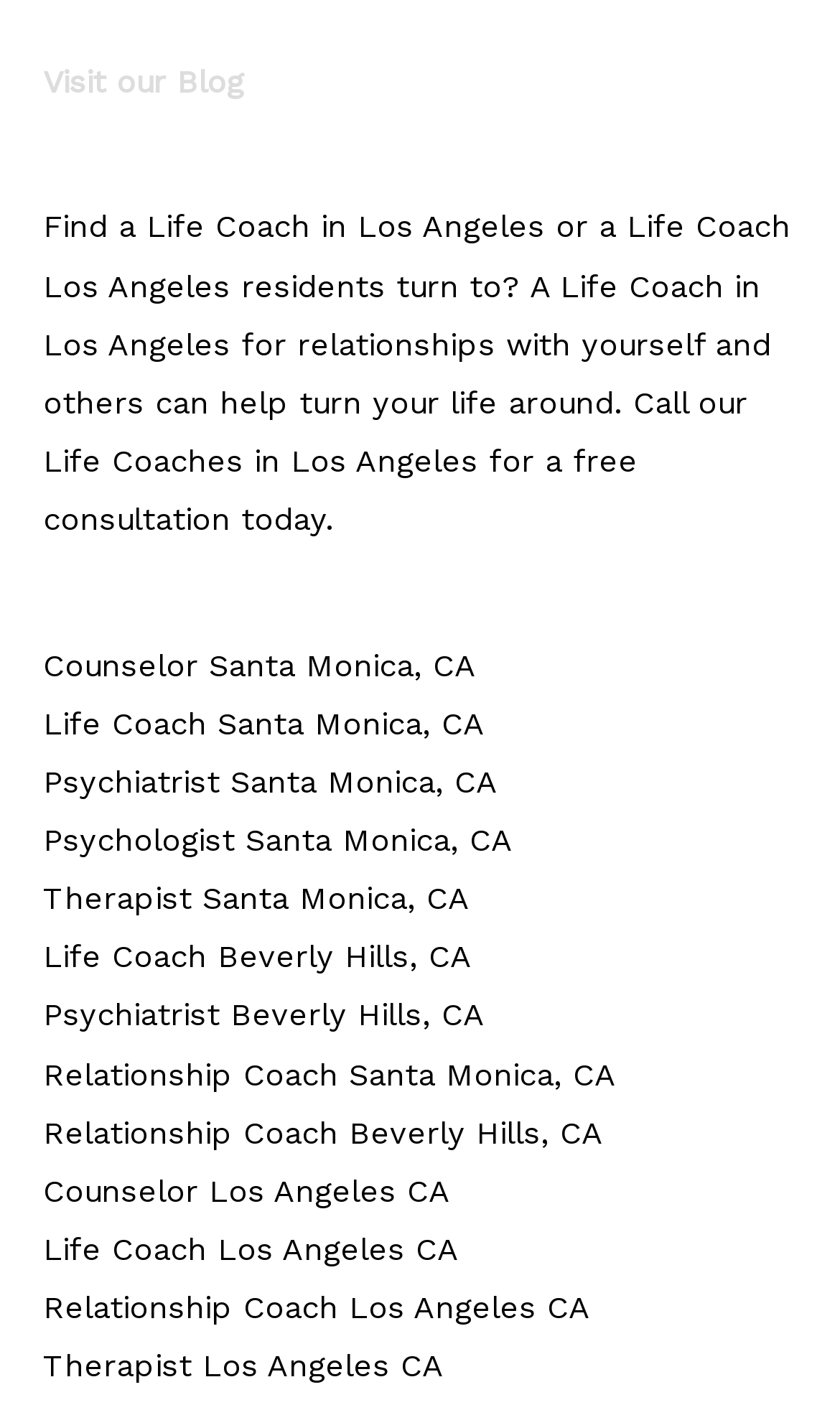How many locations are mentioned on this webpage?
Using the image, provide a concise answer in one word or a short phrase.

3